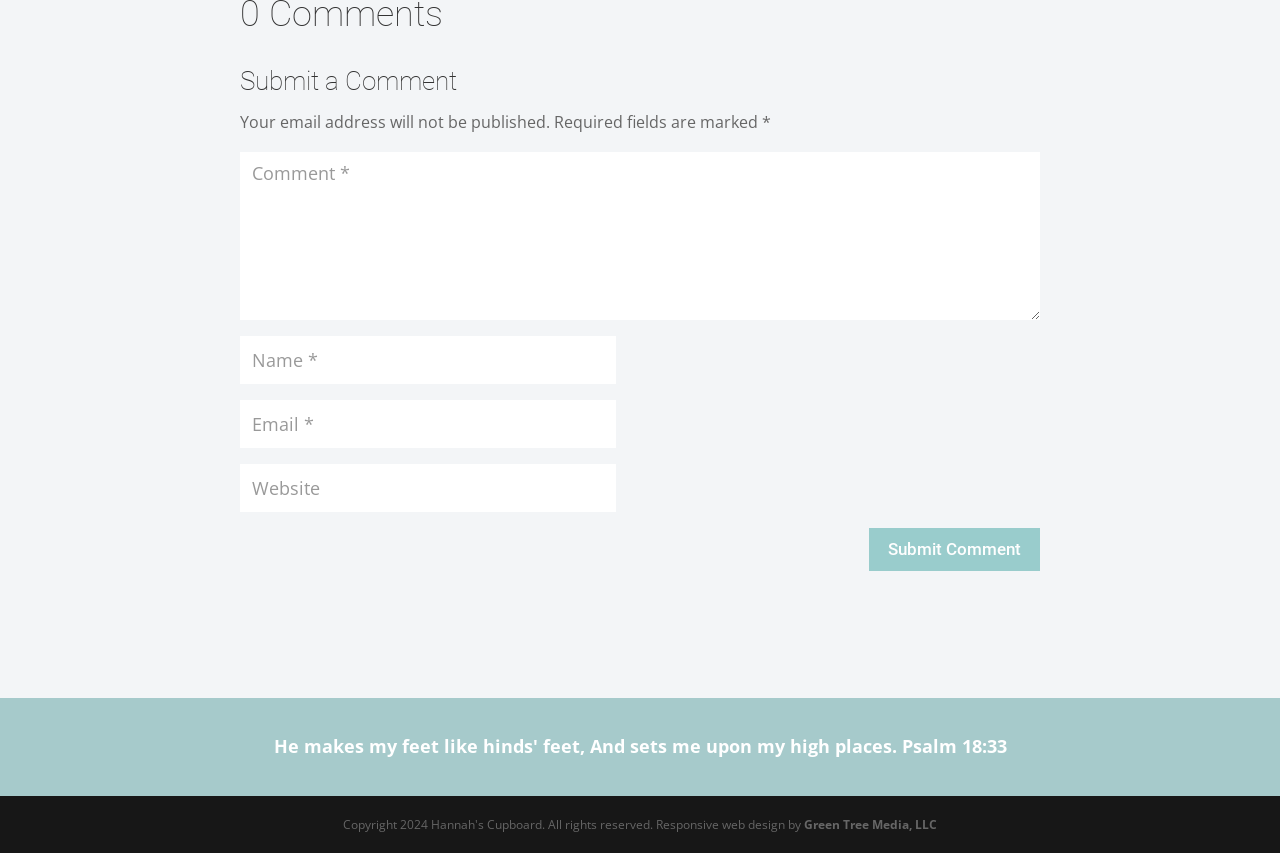What is the theme of the quote at the bottom? Based on the screenshot, please respond with a single word or phrase.

Religious